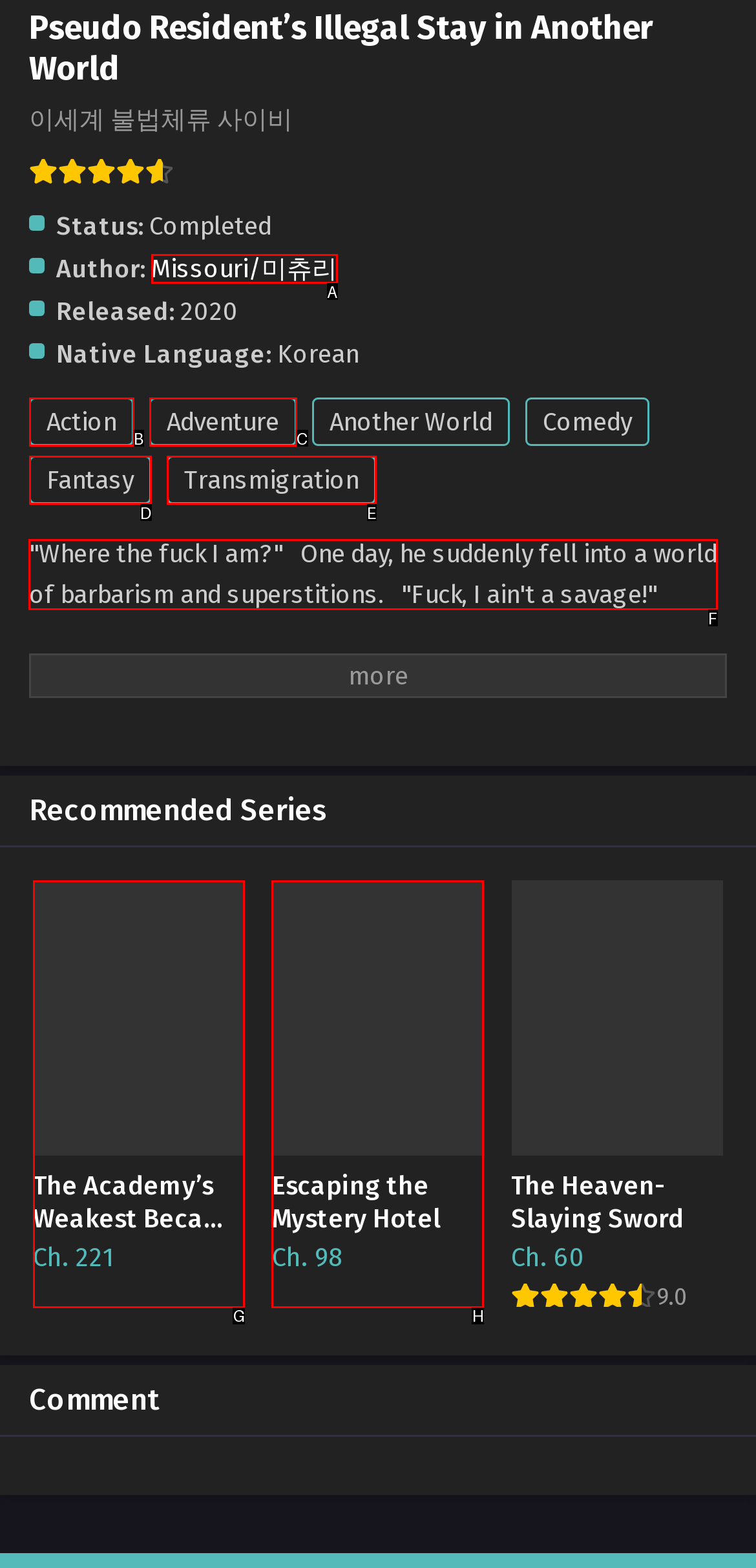Select the correct HTML element to complete the following task: Read the description of the novel
Provide the letter of the choice directly from the given options.

F